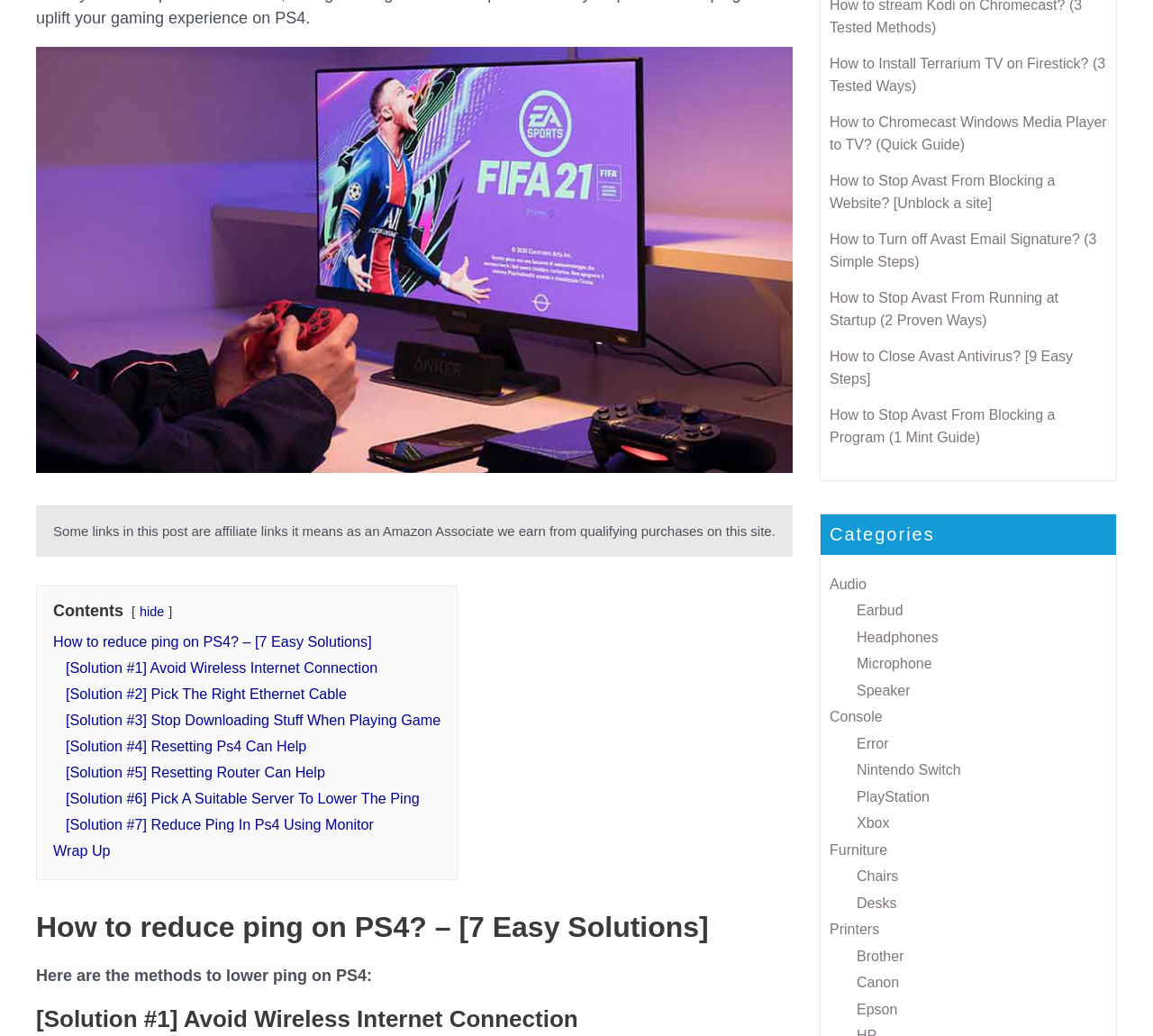Please find the bounding box for the UI element described by: "Wrap Up".

[0.046, 0.813, 0.096, 0.829]